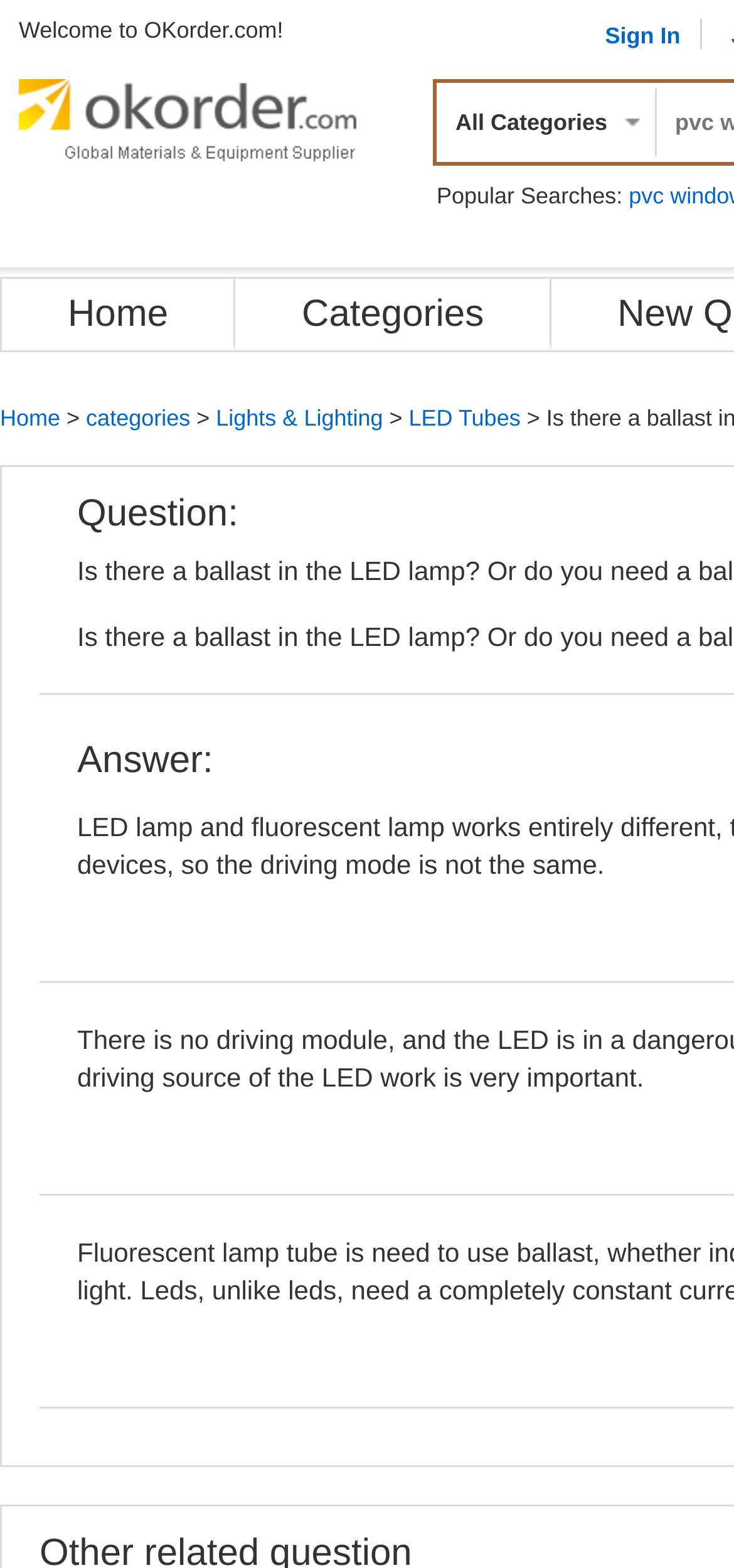What is the current question being asked on the webpage?
Refer to the image and give a detailed response to the question.

The current question being asked on the webpage can be found in the static text element that says 'Question:' followed by the actual question 'Is there a ballast in the LED lamp? Or do you need a ballast?'.